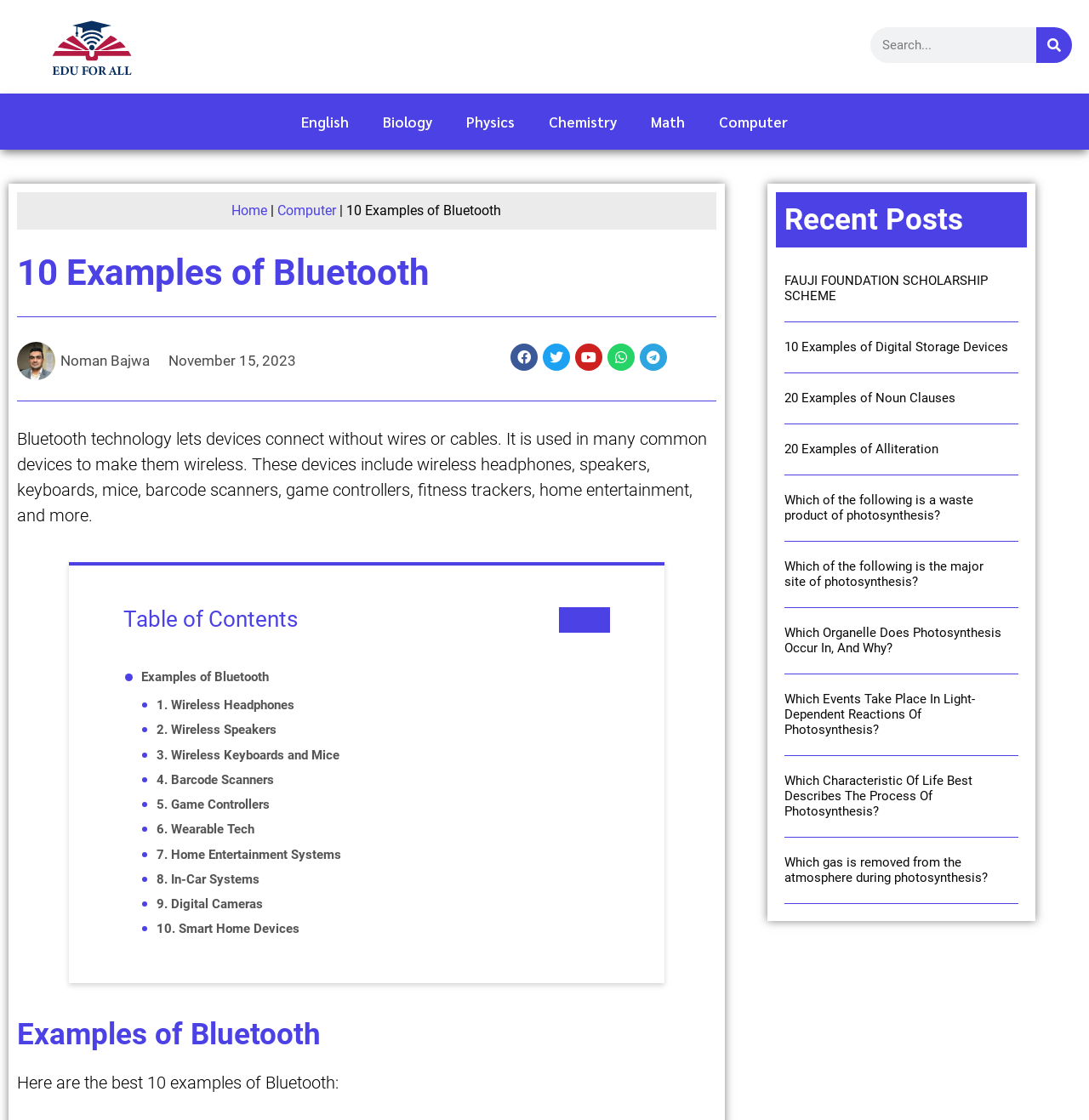Identify and provide the text content of the webpage's primary headline.

10 Examples of Bluetooth